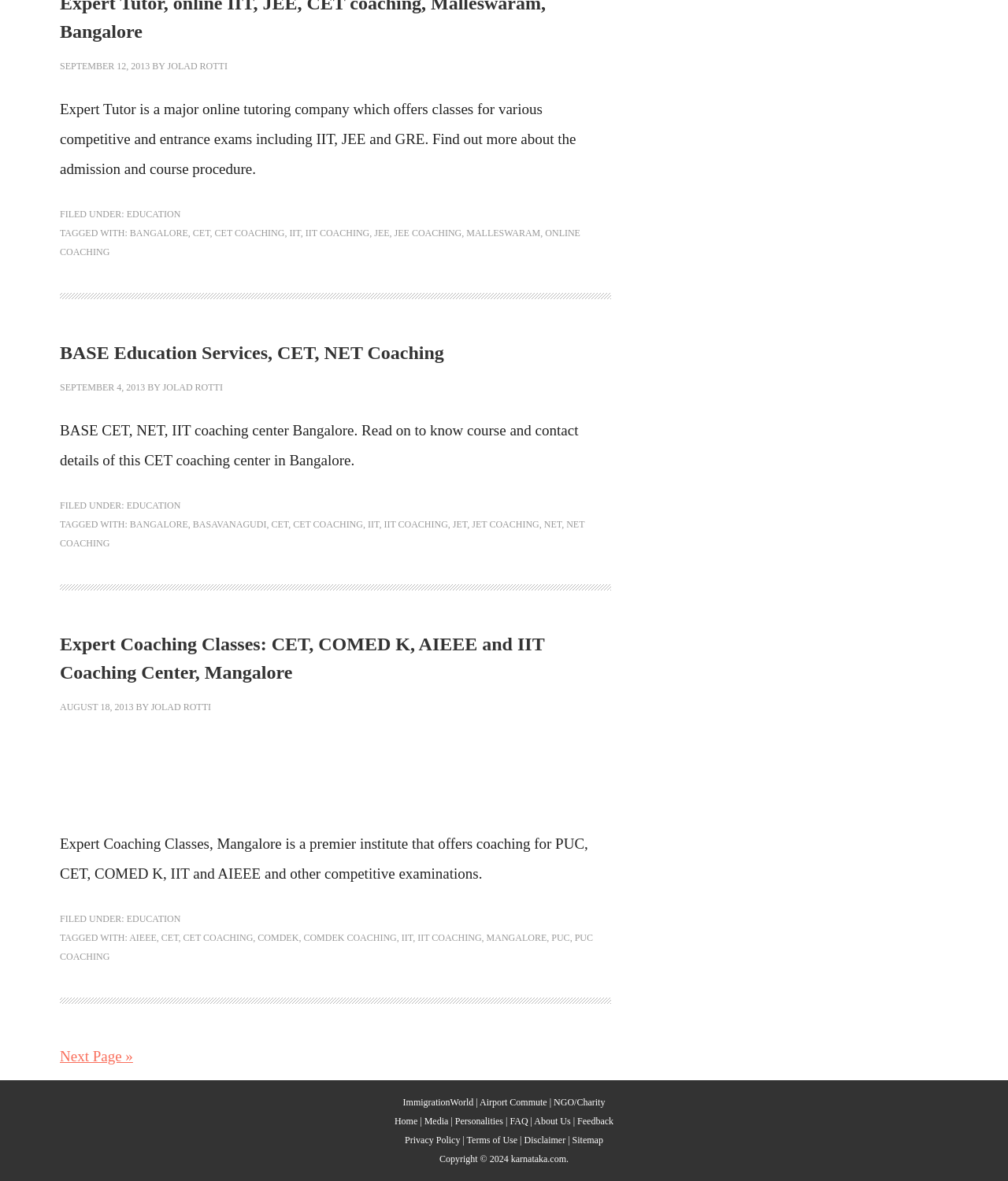What is the date of the first article?
Please describe in detail the information shown in the image to answer the question.

I found the date by looking at the first article's time element, which is 'SEPTEMBER 12, 2013'.